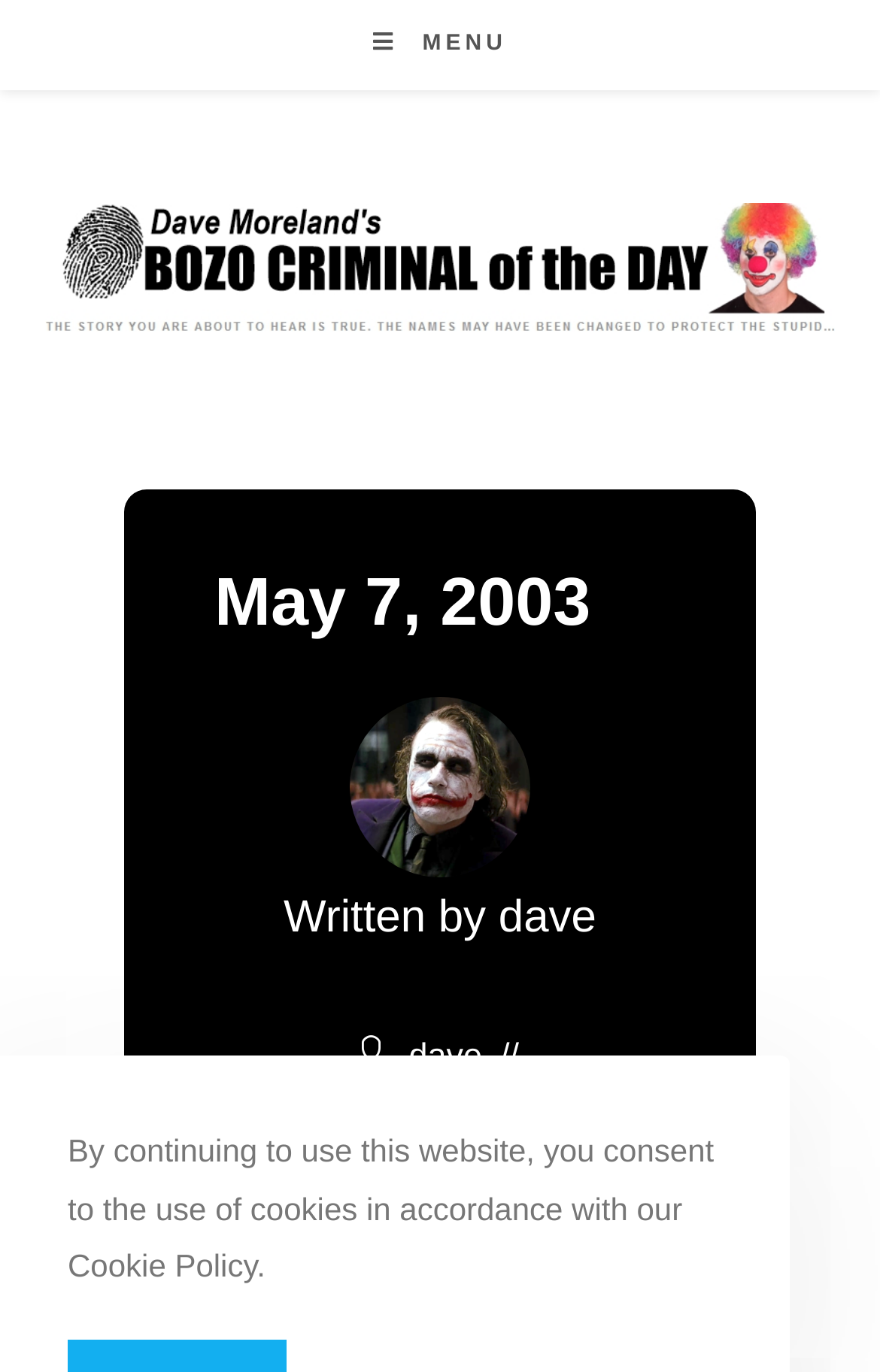Please provide a one-word or phrase answer to the question: 
How long does it take to read this article?

1 min read